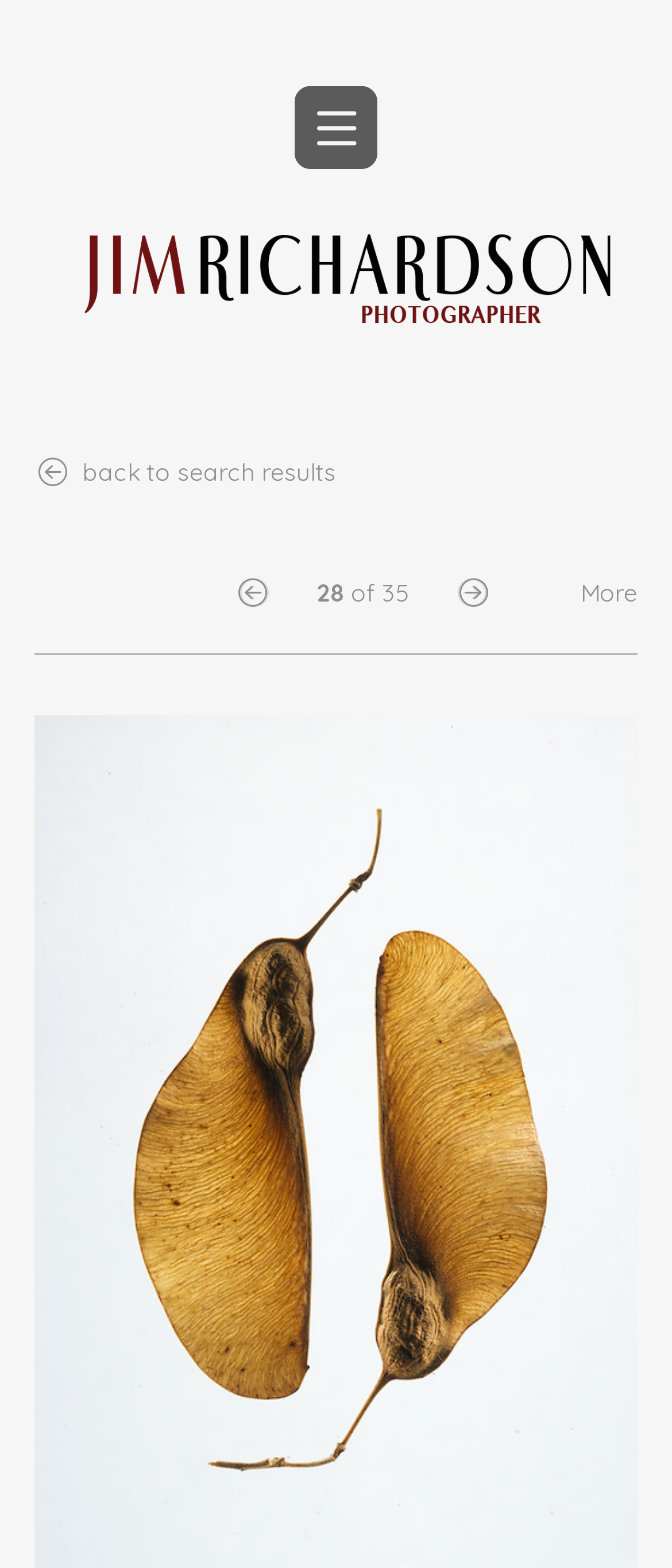Respond concisely with one word or phrase to the following query:
What is the name of the photographer?

Jim Richardson